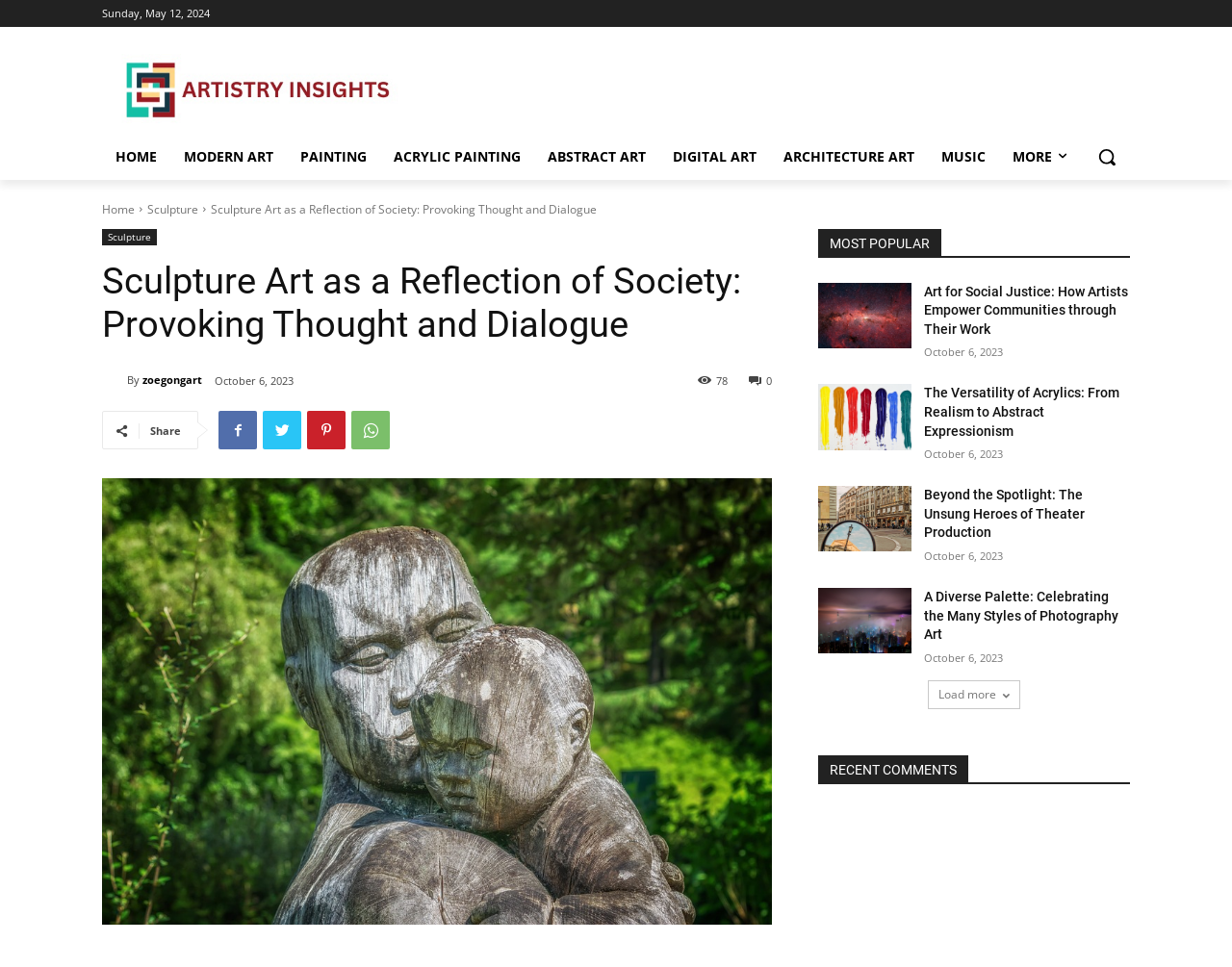Please answer the following question using a single word or phrase: 
What is the title of the first article in the 'MOST POPULAR' section?

Art for Social Justice: How Artists Empower Communities through Their Work